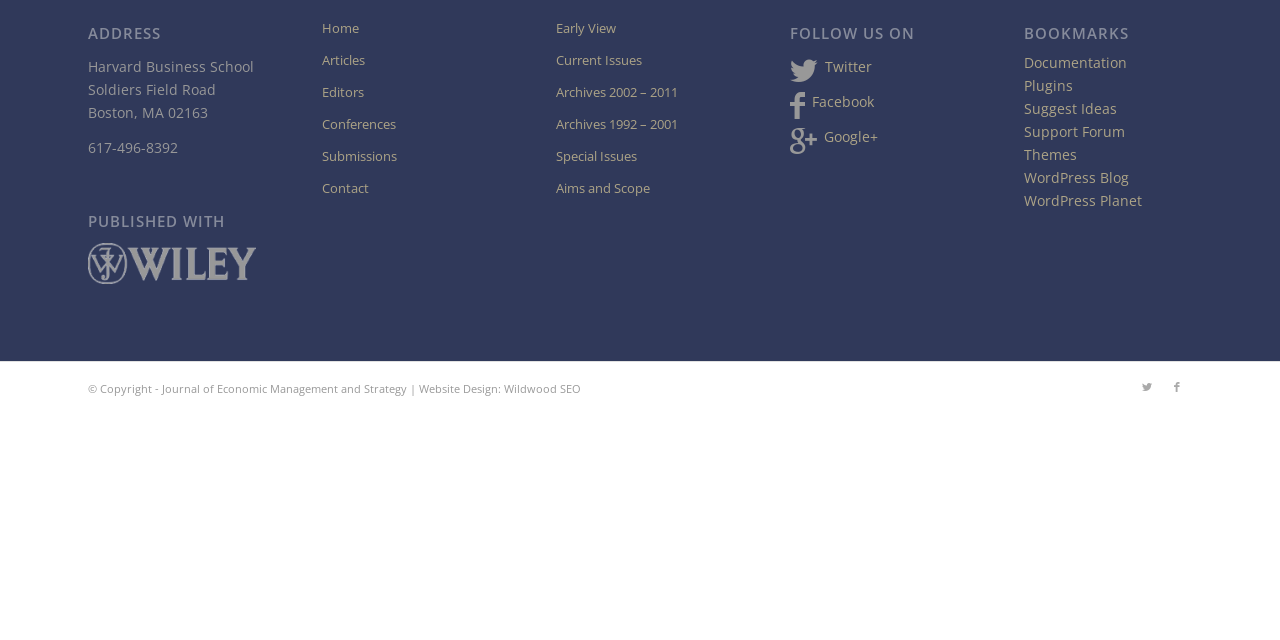Given the element description "Support Forum", identify the bounding box of the corresponding UI element.

[0.8, 0.191, 0.879, 0.221]